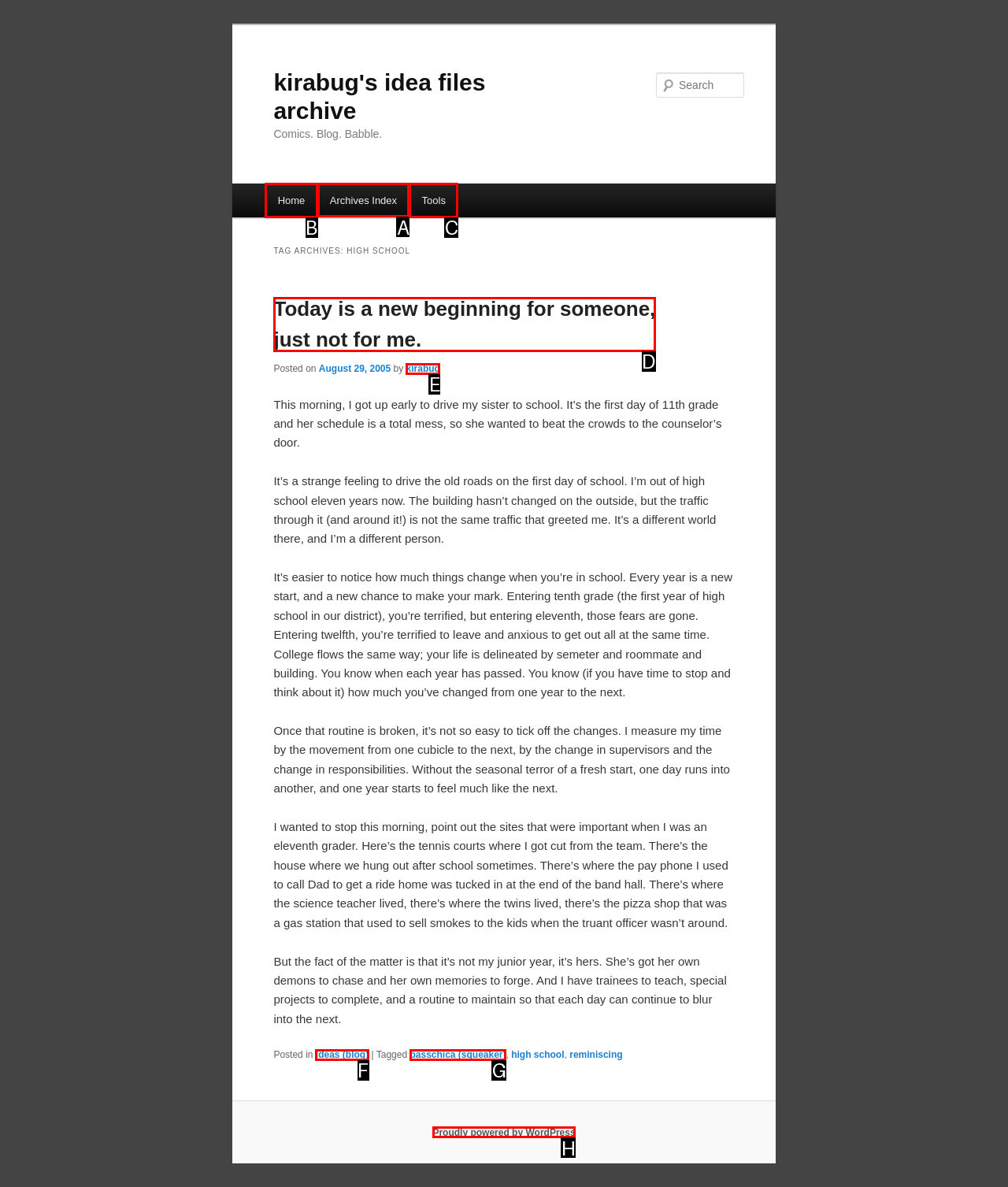Identify the HTML element I need to click to complete this task: View Archives Index Provide the option's letter from the available choices.

A